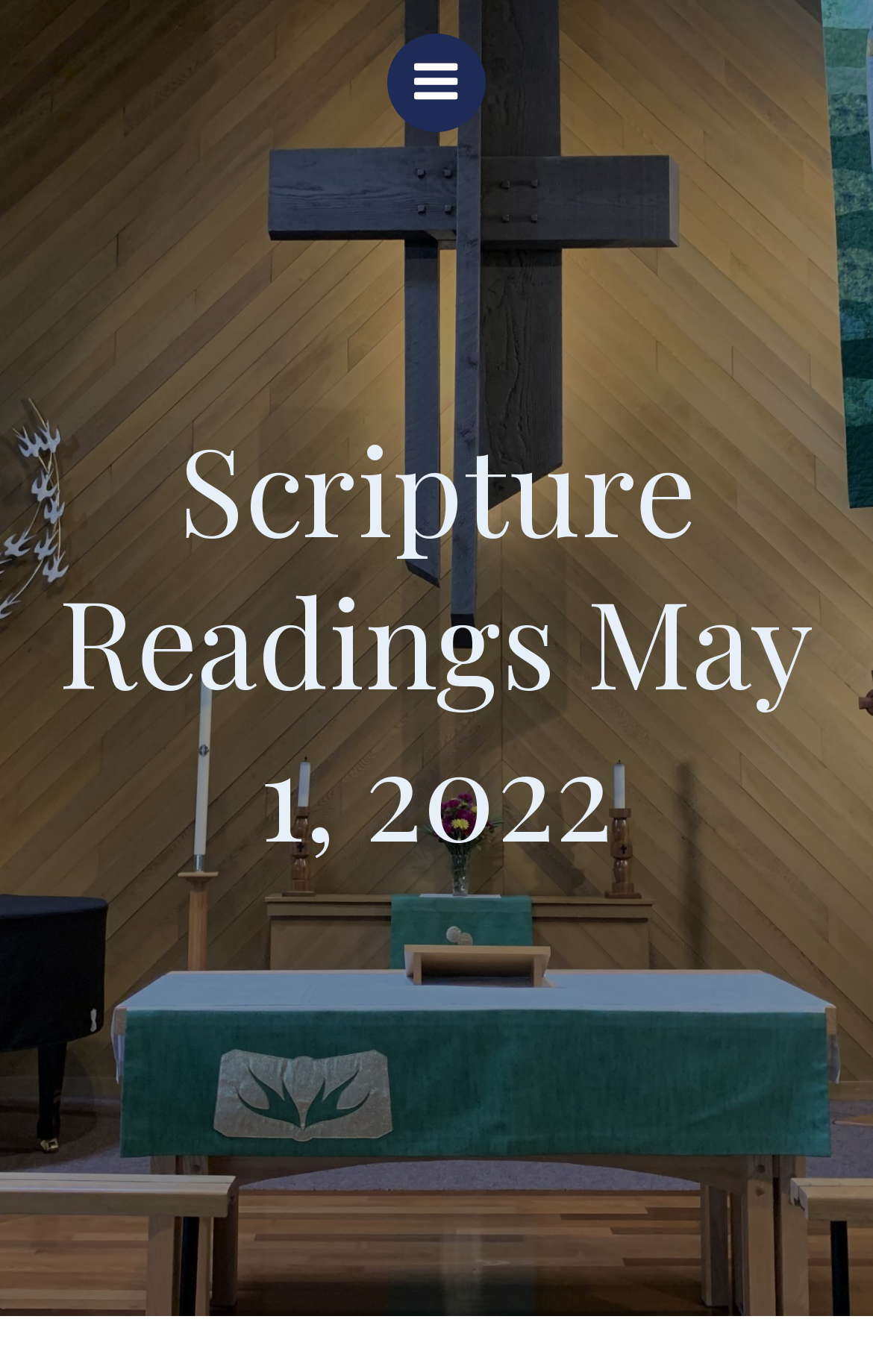Please provide the bounding box coordinates for the UI element as described: "title="Menu"". The coordinates must be four floats between 0 and 1, represented as [left, top, right, bottom].

[0.444, 0.024, 0.556, 0.096]